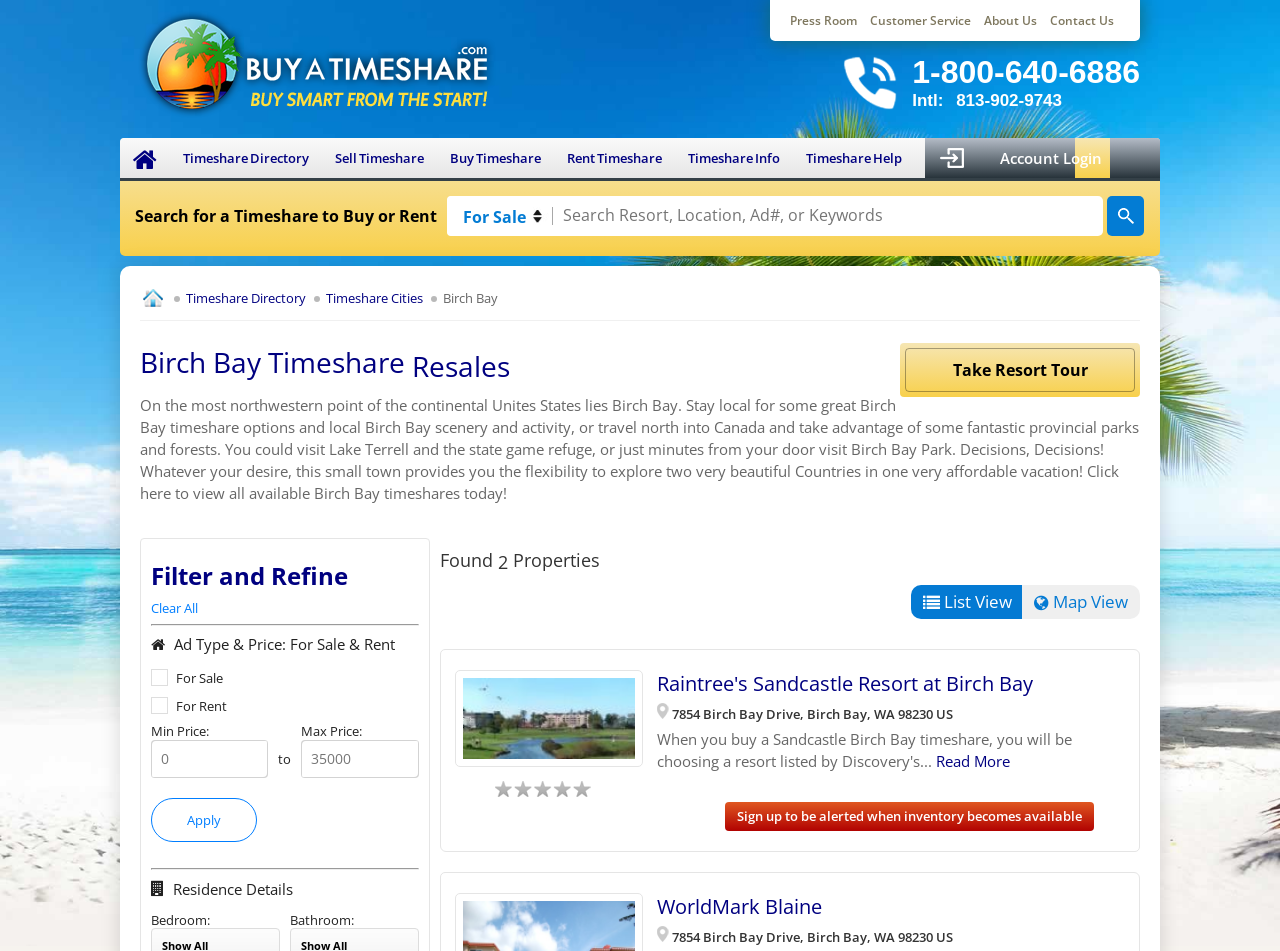Please determine the bounding box coordinates of the area that needs to be clicked to complete this task: 'View the 'Raintree's Sandcastle Resort at Birch Bay' details'. The coordinates must be four float numbers between 0 and 1, formatted as [left, top, right, bottom].

[0.514, 0.704, 0.879, 0.733]